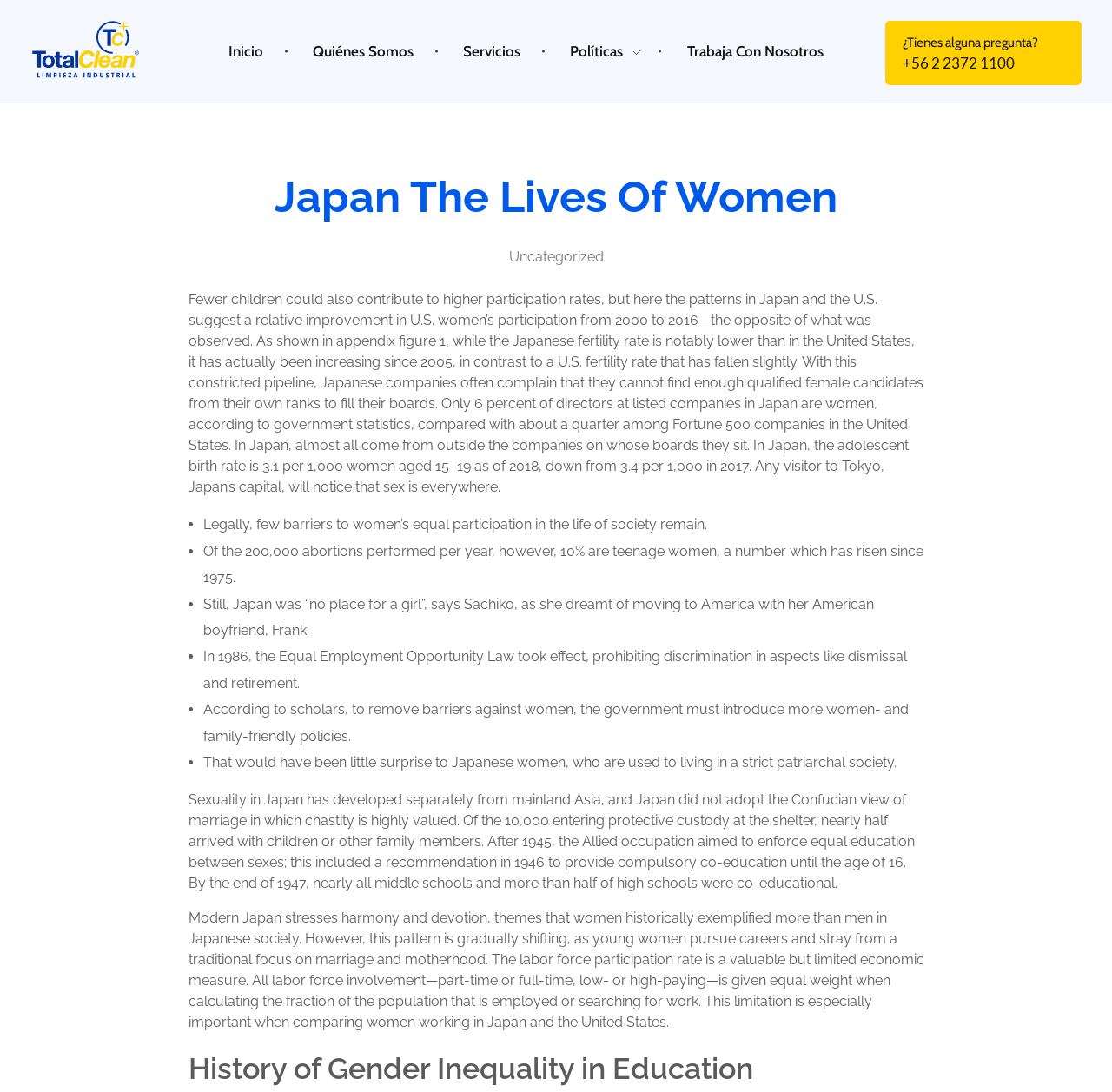Describe all visible elements and their arrangement on the webpage.

This webpage appears to be an article discussing the lives of women in Japan, with a focus on their participation in the workforce and gender inequality. At the top of the page, there is a header section with a link to "Total Clean" and a heading with the same text. Below this, there is a navigation menu with links to "Inicio", "Quiénes Somos", "Servicios", "Políticas", and "Trabaja Con Nosotros".

The main content of the article is divided into sections, with headings and paragraphs of text. The first section discusses the participation rates of women in the workforce, comparing Japan and the US. There is a long paragraph of text that provides statistics and analysis on this topic.

Below this, there is a section with a heading "Japan The Lives Of Women" and a series of bullet points with information about women's lives in Japan, including their participation in the workforce, education, and family life. Each bullet point has a brief sentence or phrase summarizing a particular aspect of women's lives in Japan.

Further down the page, there is a section with a heading "History of Gender Inequality in Education" and a long paragraph of text discussing the history of gender inequality in education in Japan.

Throughout the page, there are several links to other pages or resources, including a phone number and an email address. There are also several headings and subheadings that break up the content and provide a clear structure to the article. Overall, the page appears to be a well-organized and informative article about the lives of women in Japan.